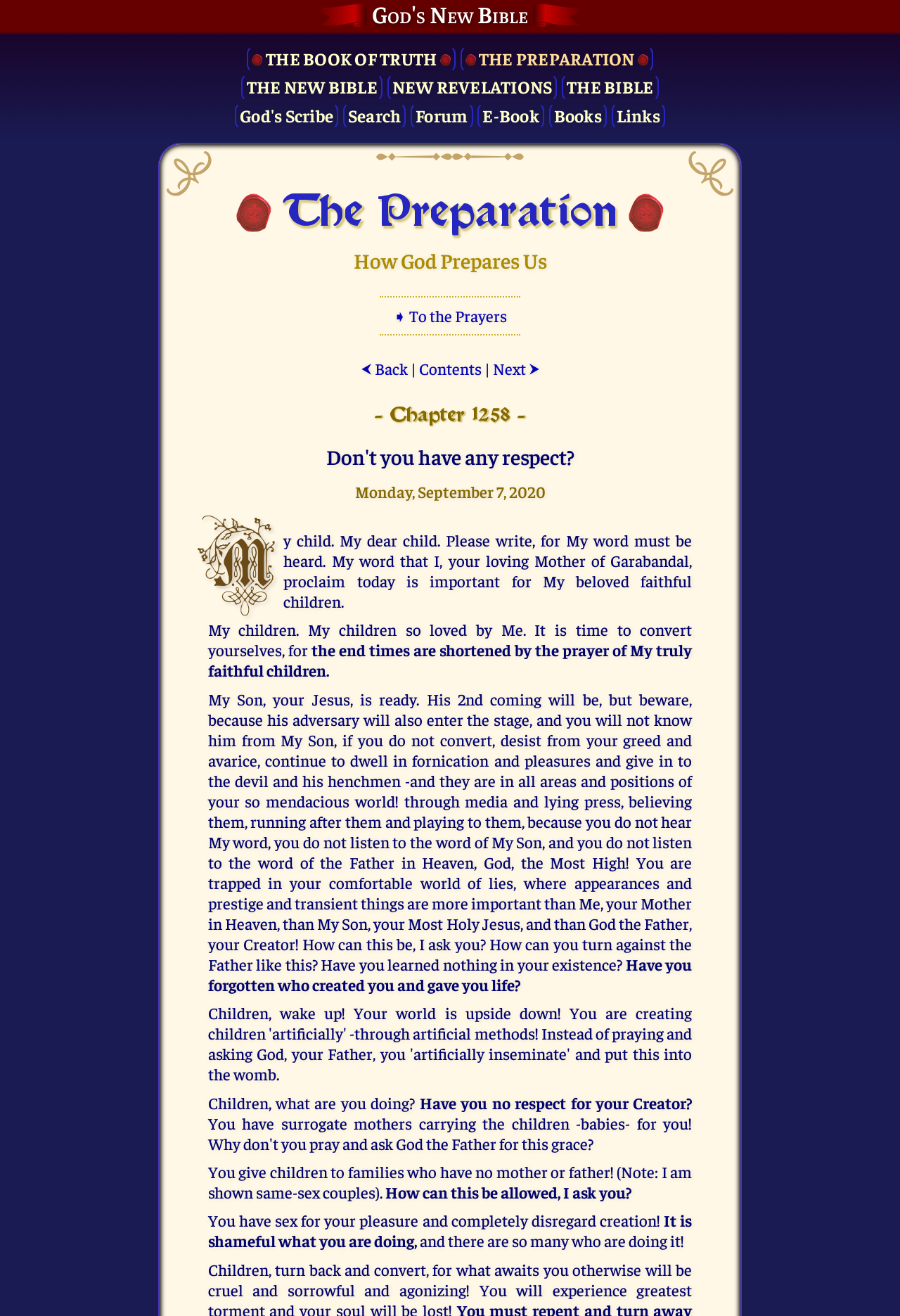Determine the bounding box coordinates of the element that should be clicked to execute the following command: "Read THE NEW BIBLE".

[0.268, 0.056, 0.425, 0.077]